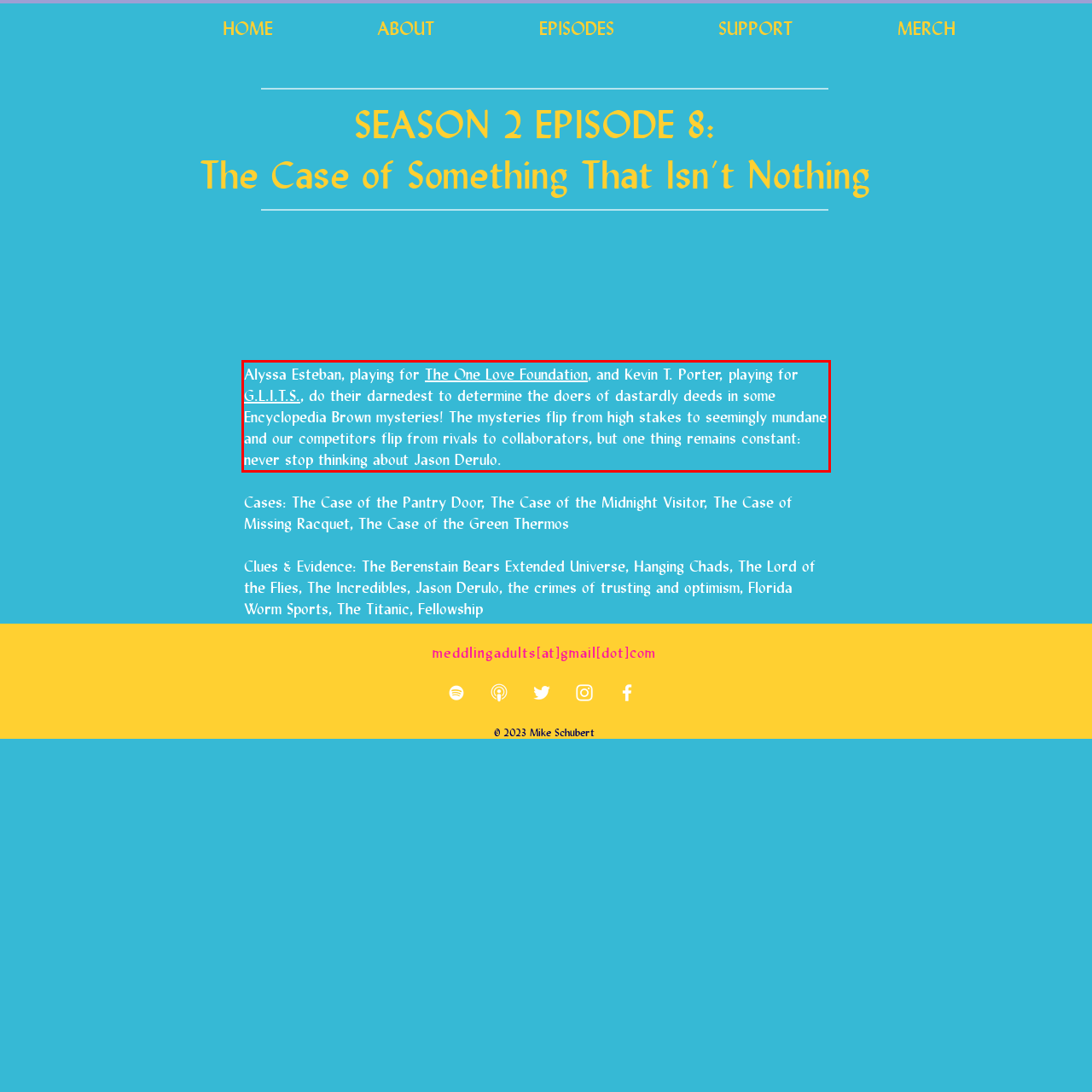You are provided with a screenshot of a webpage containing a red bounding box. Please extract the text enclosed by this red bounding box.

Alyssa Esteban, playing for The One Love Foundation, and Kevin T. Porter, playing for G.L.I.T.S., do their darnedest to determine the doers of dastardly deeds in some Encyclopedia Brown mysteries! The mysteries flip from high stakes to seemingly mundane and our competitors flip from rivals to collaborators, but one thing remains constant: never stop thinking about Jason Derulo.